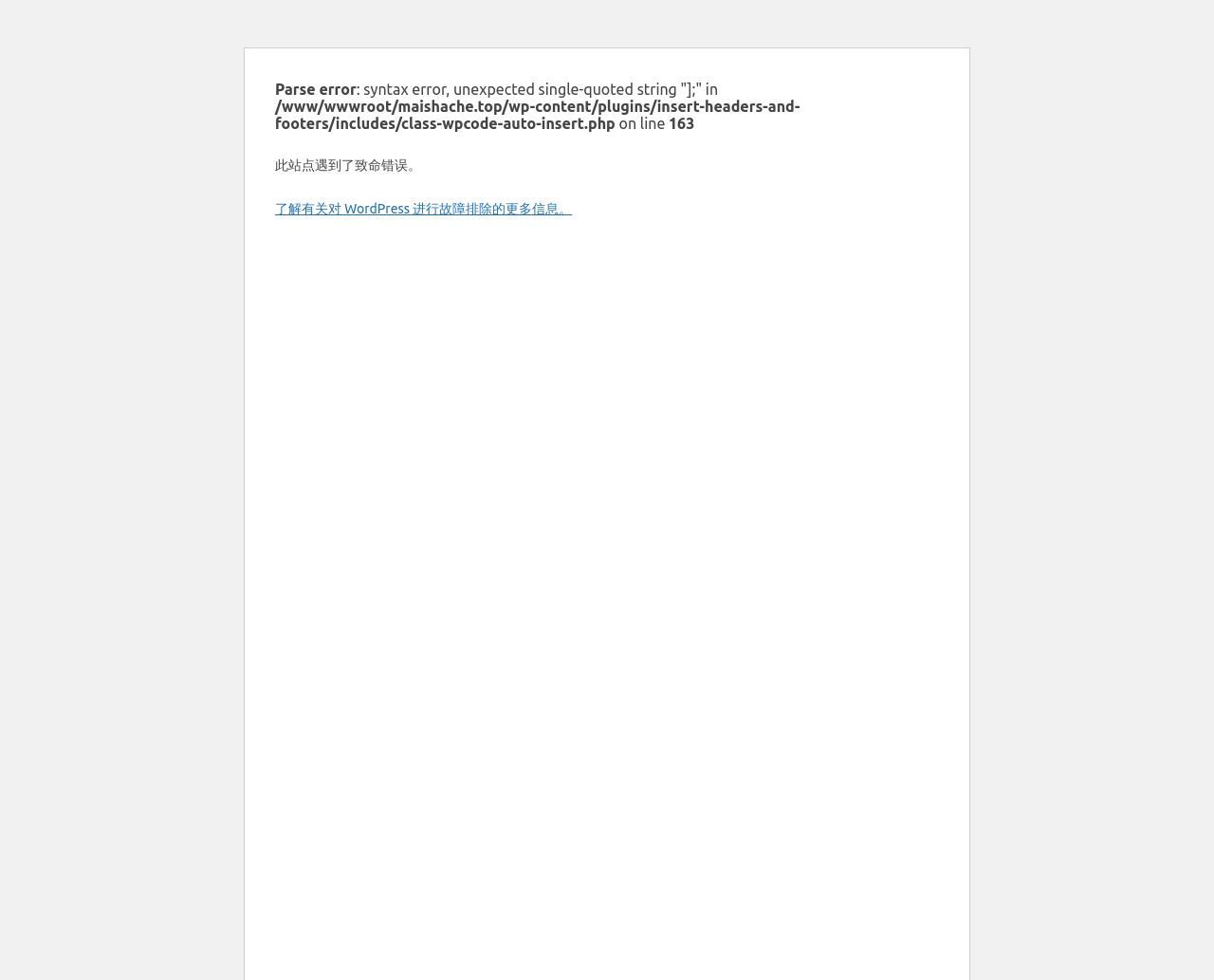What can be done to resolve the error?
Please interpret the details in the image and answer the question thoroughly.

To resolve the error, one can learn more about troubleshooting WordPress as indicated by the link element '了解有关对 WordPress 进行故障排除的更多信息。' with bounding box coordinates [0.227, 0.205, 0.471, 0.221].